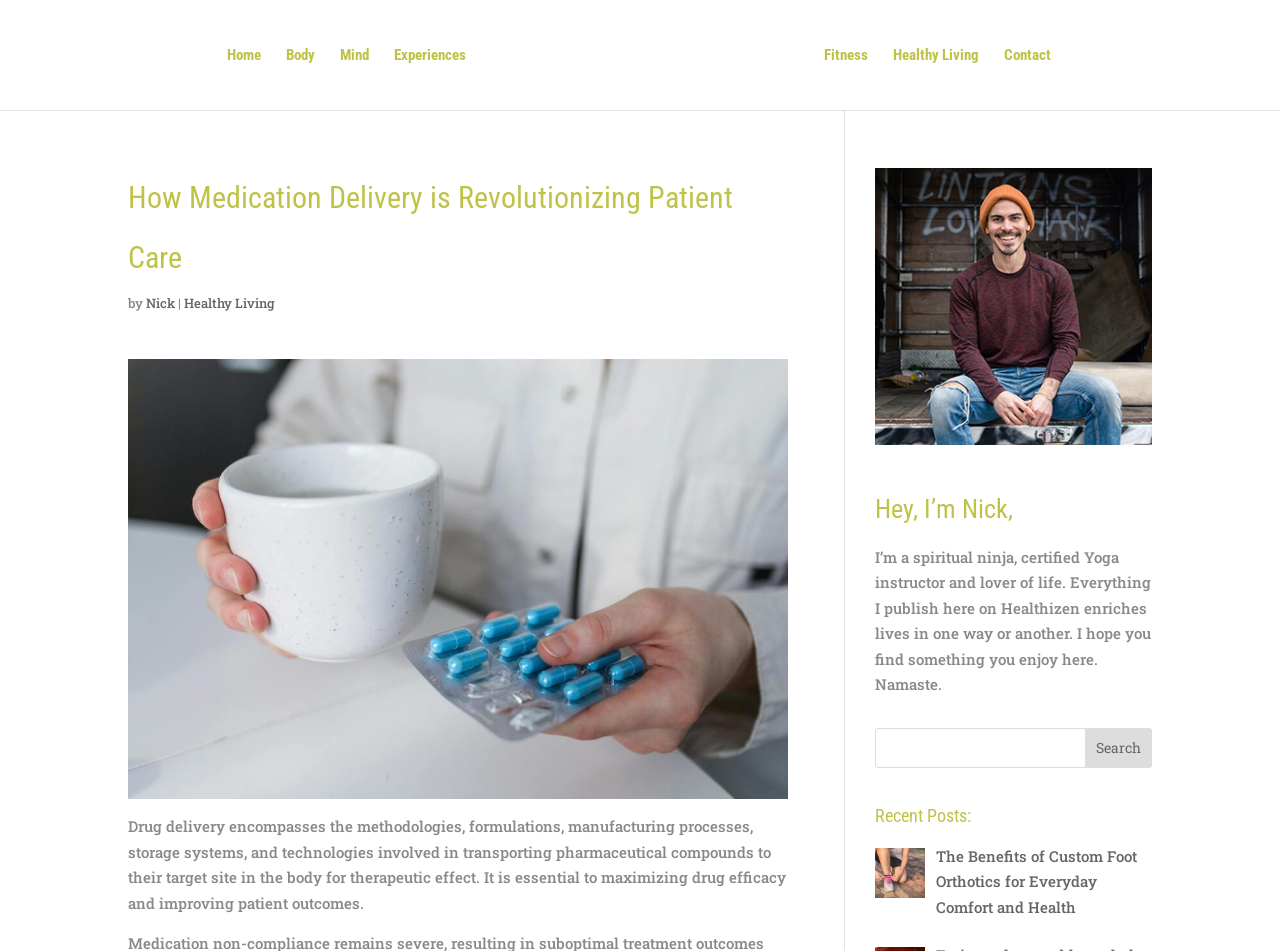Please identify the bounding box coordinates of the element on the webpage that should be clicked to follow this instruction: "Search for a topic". The bounding box coordinates should be given as four float numbers between 0 and 1, formatted as [left, top, right, bottom].

[0.683, 0.765, 0.9, 0.807]